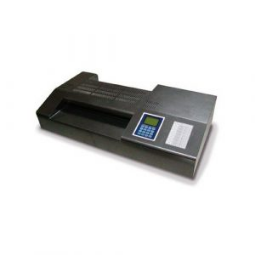Describe every important feature and element in the image comprehensively.

The image features the "Speedy-Lam 330R10 10-Roller 13" Pouch Laminator," a professional-grade laminating machine designed for efficient and high-quality pouch lamination. This device includes a user-friendly control panel with an LCD display and various buttons, making it easy to set up and operate. It is notable for its robust construction, featuring a sleek, black design that fits well in modern office settings. Ideal for laminating documents, photos, and important materials, the Speedy-Lam 330R10 is well-suited for both personal and professional use, ensuring reliable results with every application.